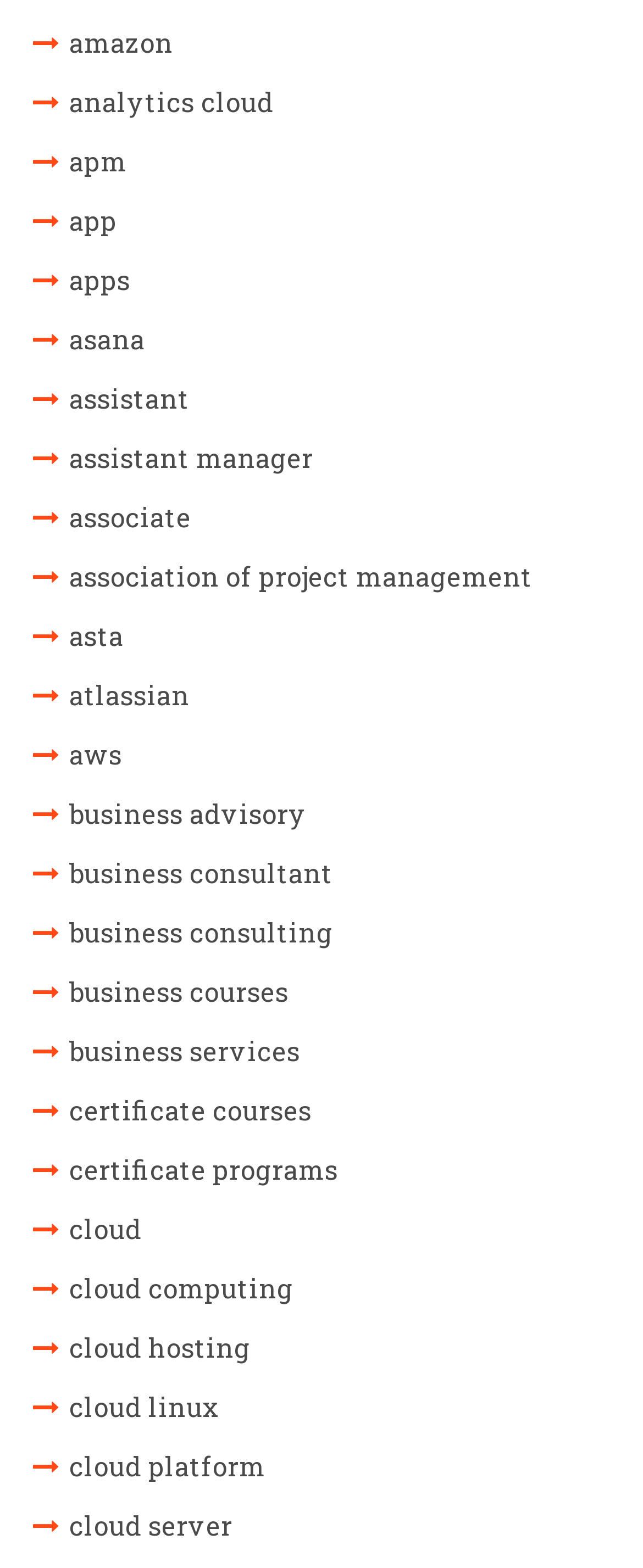Please identify the bounding box coordinates of where to click in order to follow the instruction: "visit analytics cloud".

[0.108, 0.047, 0.426, 0.084]